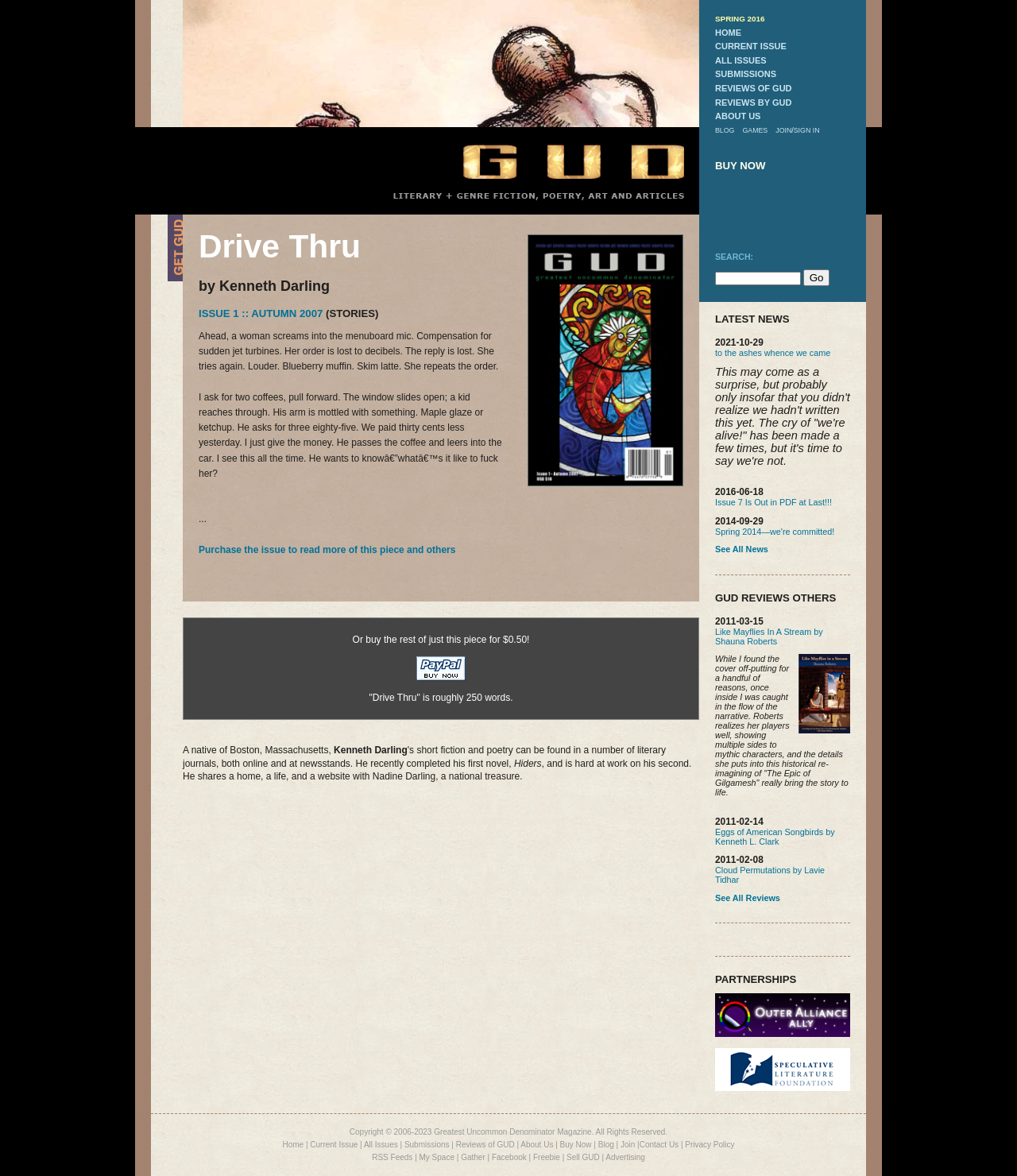Determine the bounding box coordinates of the section I need to click to execute the following instruction: "Purchase the issue". Provide the coordinates as four float numbers between 0 and 1, i.e., [left, top, right, bottom].

[0.195, 0.539, 0.521, 0.548]